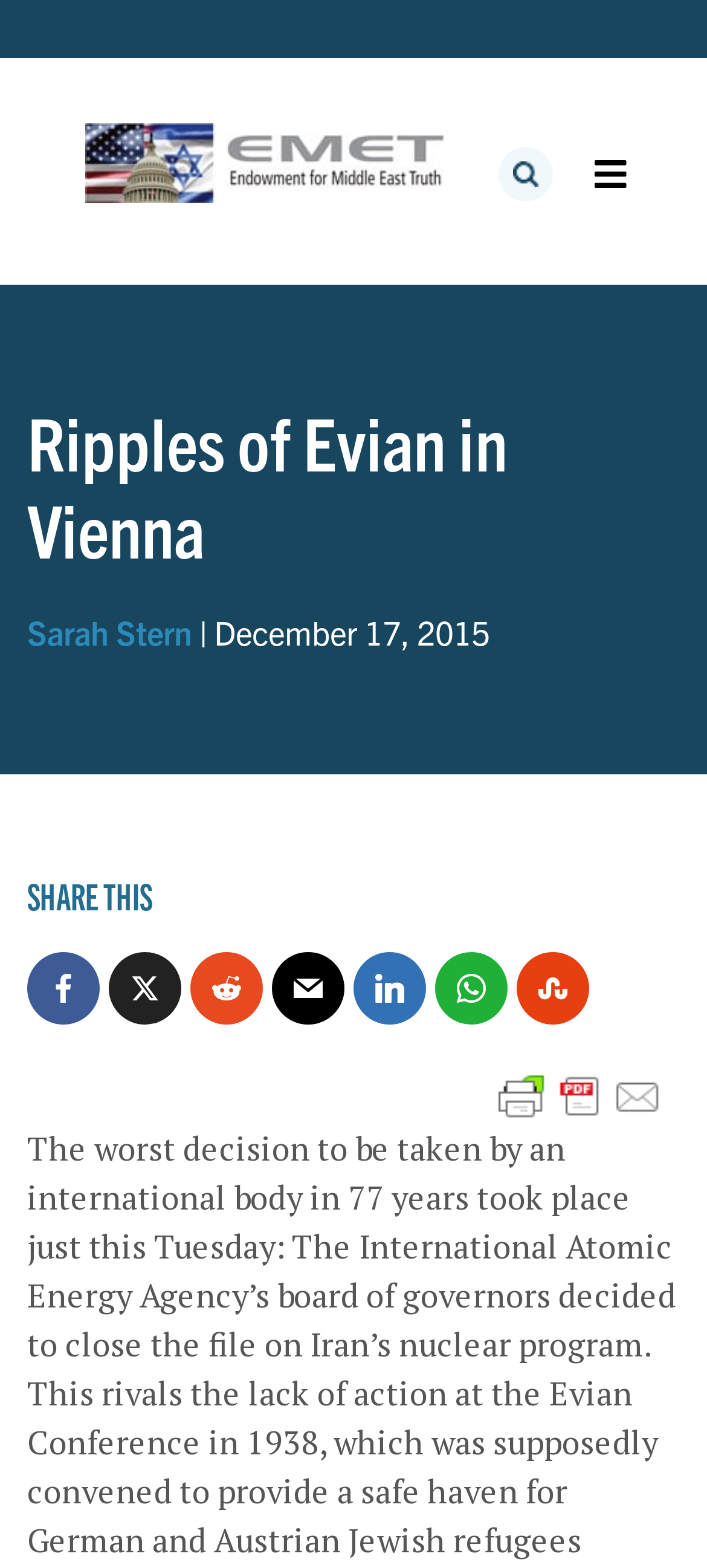Please find the bounding box coordinates of the clickable region needed to complete the following instruction: "Toggle navigation". The bounding box coordinates must consist of four float numbers between 0 and 1, i.e., [left, top, right, bottom].

[0.792, 0.088, 0.936, 0.139]